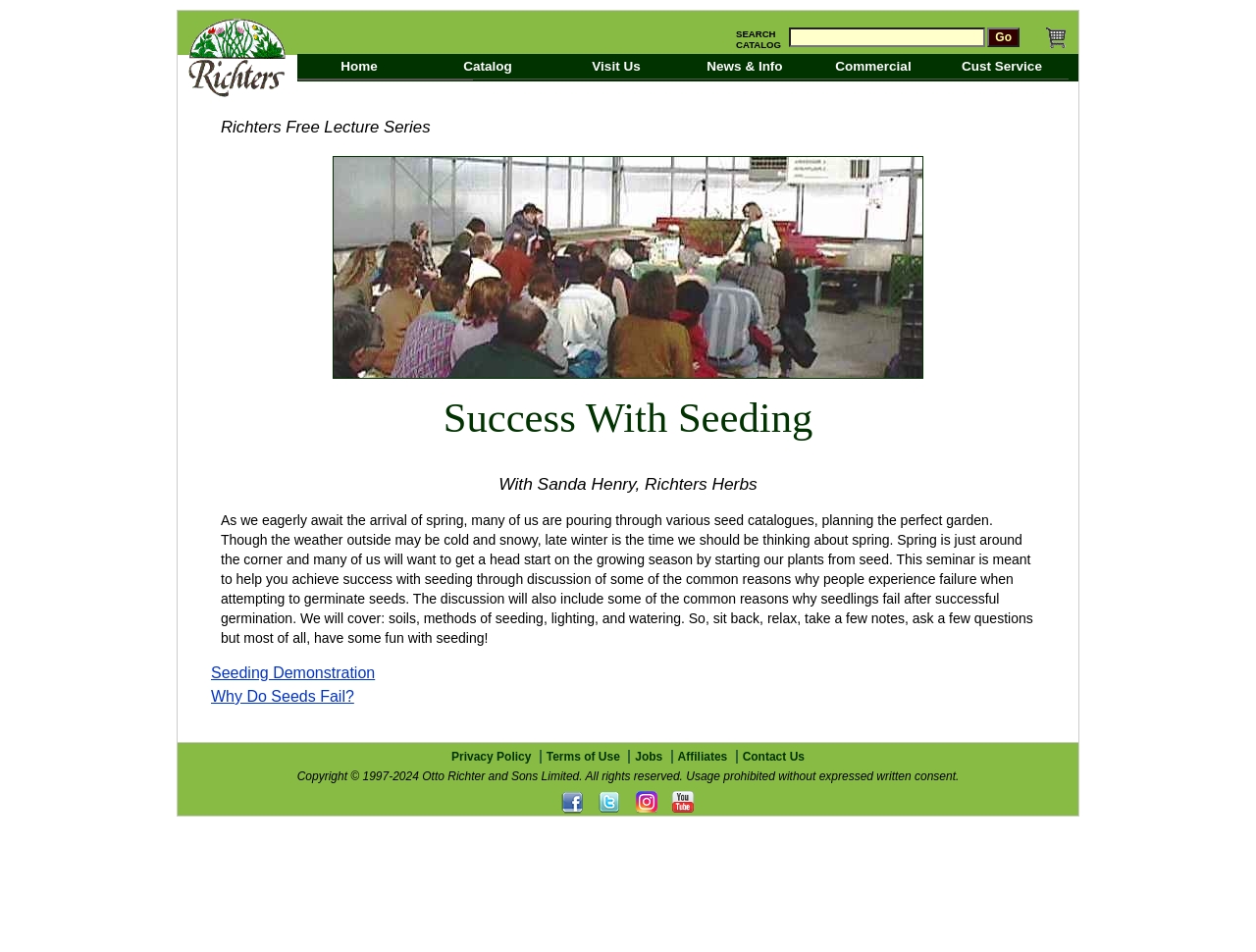Determine the bounding box coordinates for the area that should be clicked to carry out the following instruction: "Visit the home page".

[0.237, 0.057, 0.339, 0.084]